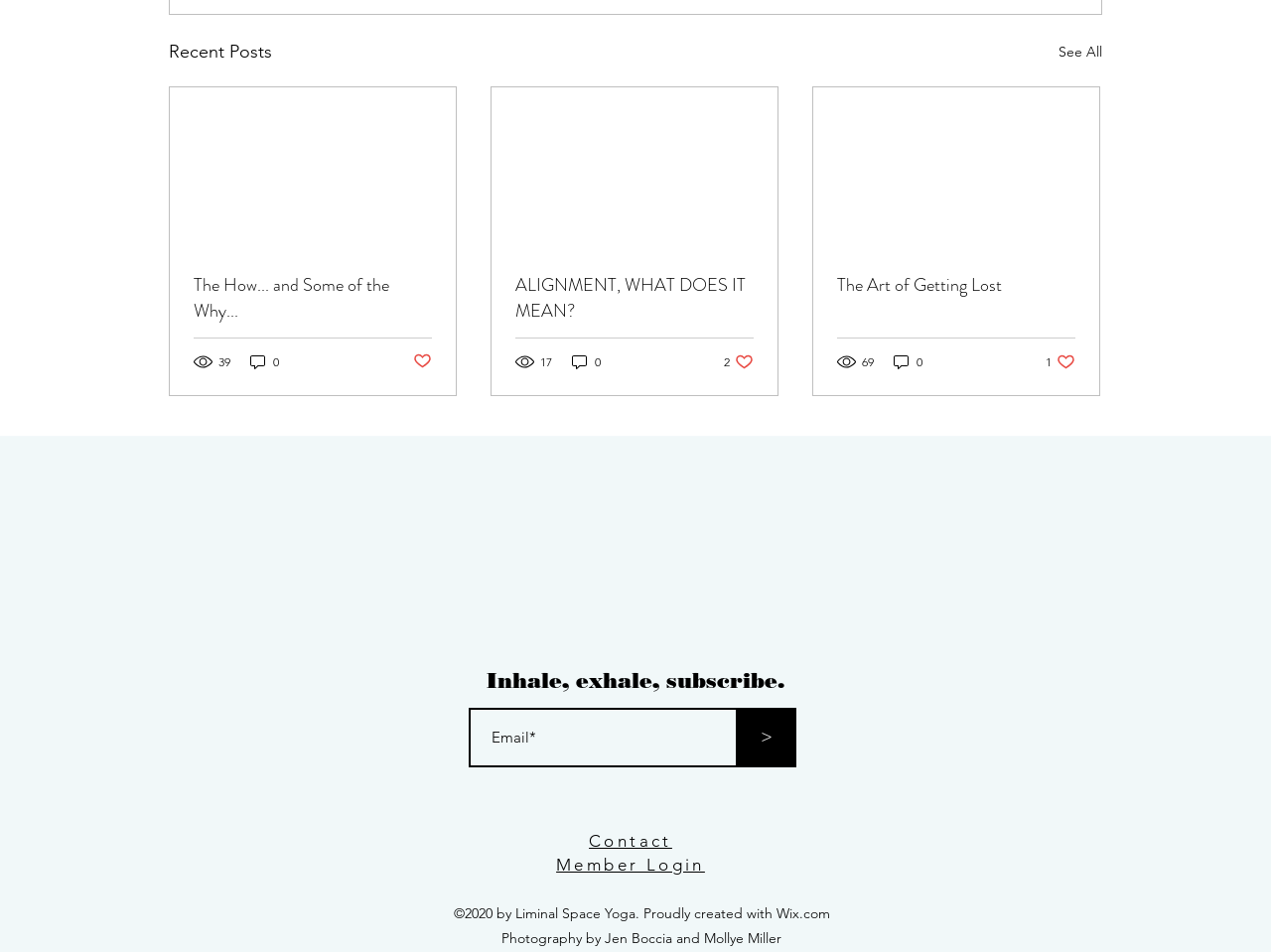Please determine the bounding box coordinates of the clickable area required to carry out the following instruction: "View 2024 MOST INFLUENTIAL EXECUTIVES IN CORPORATE AMERICA". The coordinates must be four float numbers between 0 and 1, represented as [left, top, right, bottom].

None